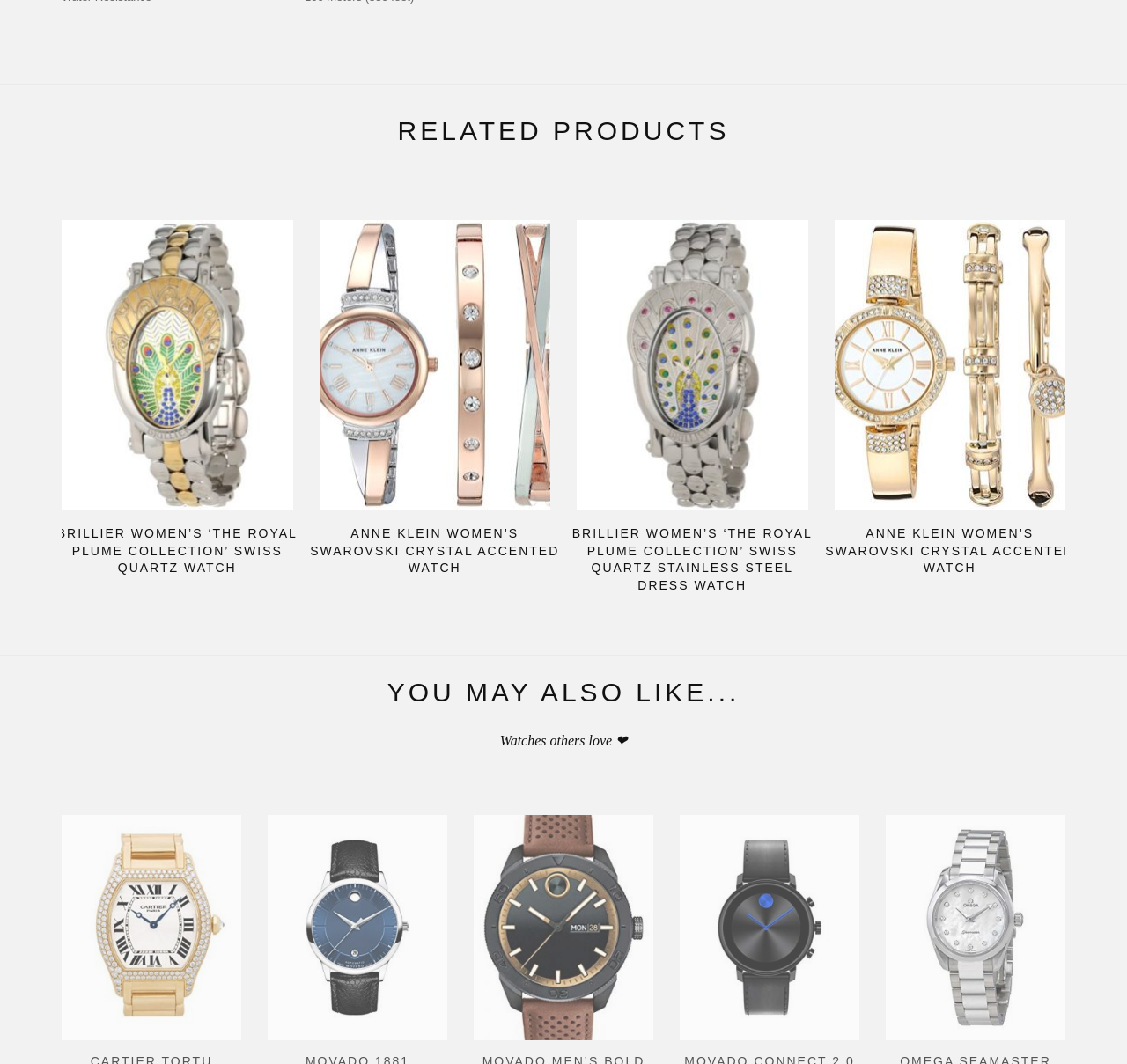Highlight the bounding box coordinates of the element that should be clicked to carry out the following instruction: "View Stylish Rolex Lady-Datejust Steel & 18k Gold Watch with Jubilee Band and White Diamond Dial". The coordinates must be given as four float numbers ranging from 0 to 1, i.e., [left, top, right, bottom].

[0.786, 0.766, 0.945, 0.988]